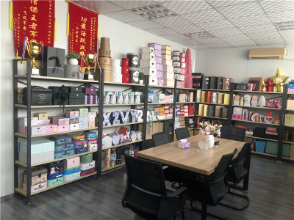Could you please study the image and provide a detailed answer to the question:
What do the banners on the walls likely reflect?

The caption states that the banners on the walls 'likely reflect the brand's identity or achievements', implying that they are used to showcase the company's values, mission, or accomplishments.